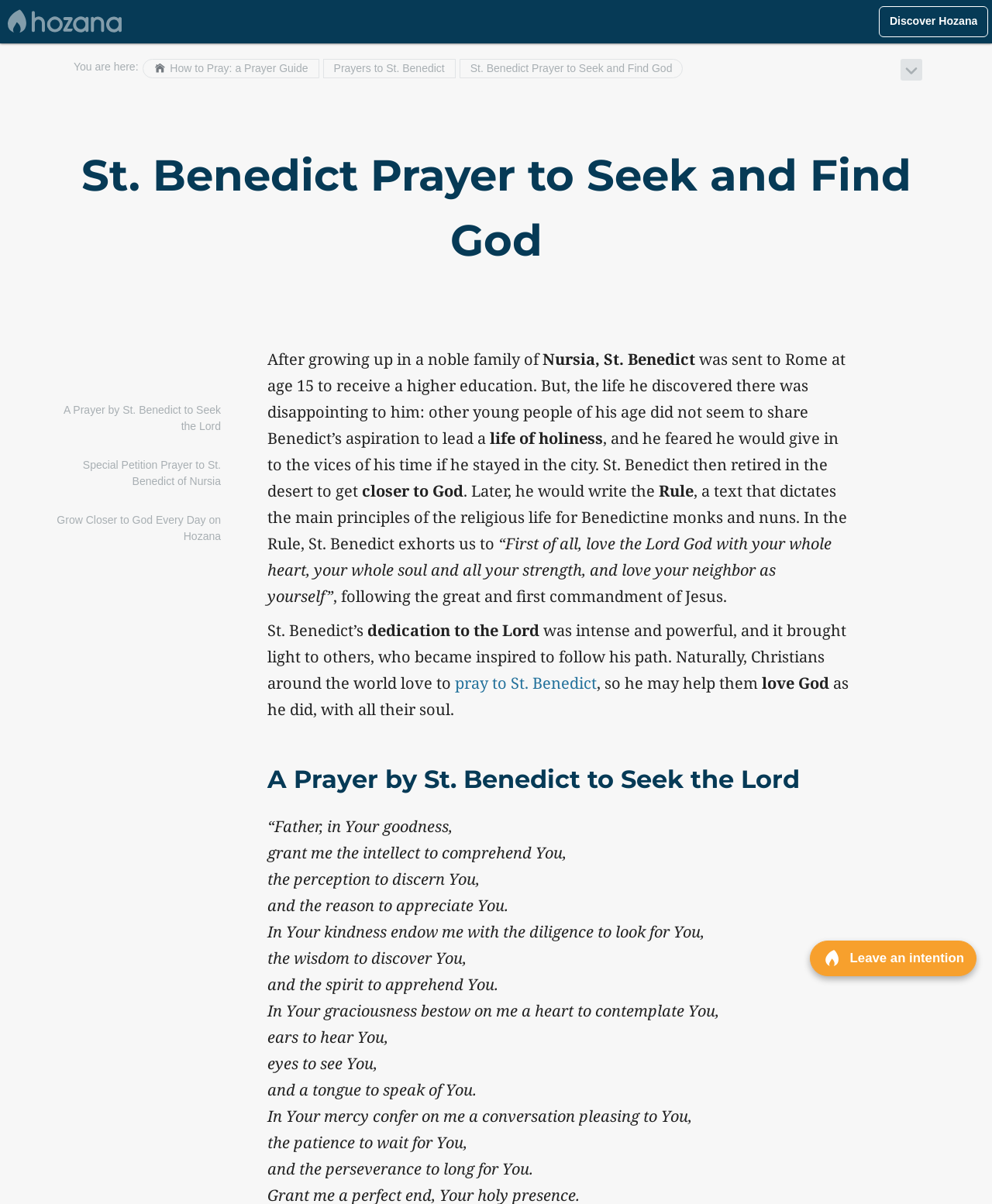Extract the bounding box coordinates of the UI element described: "St. Benedict Prayer for Protection". Provide the coordinates in the format [left, top, right, bottom] with values ranging from 0 to 1.

[0.219, 0.156, 0.812, 0.17]